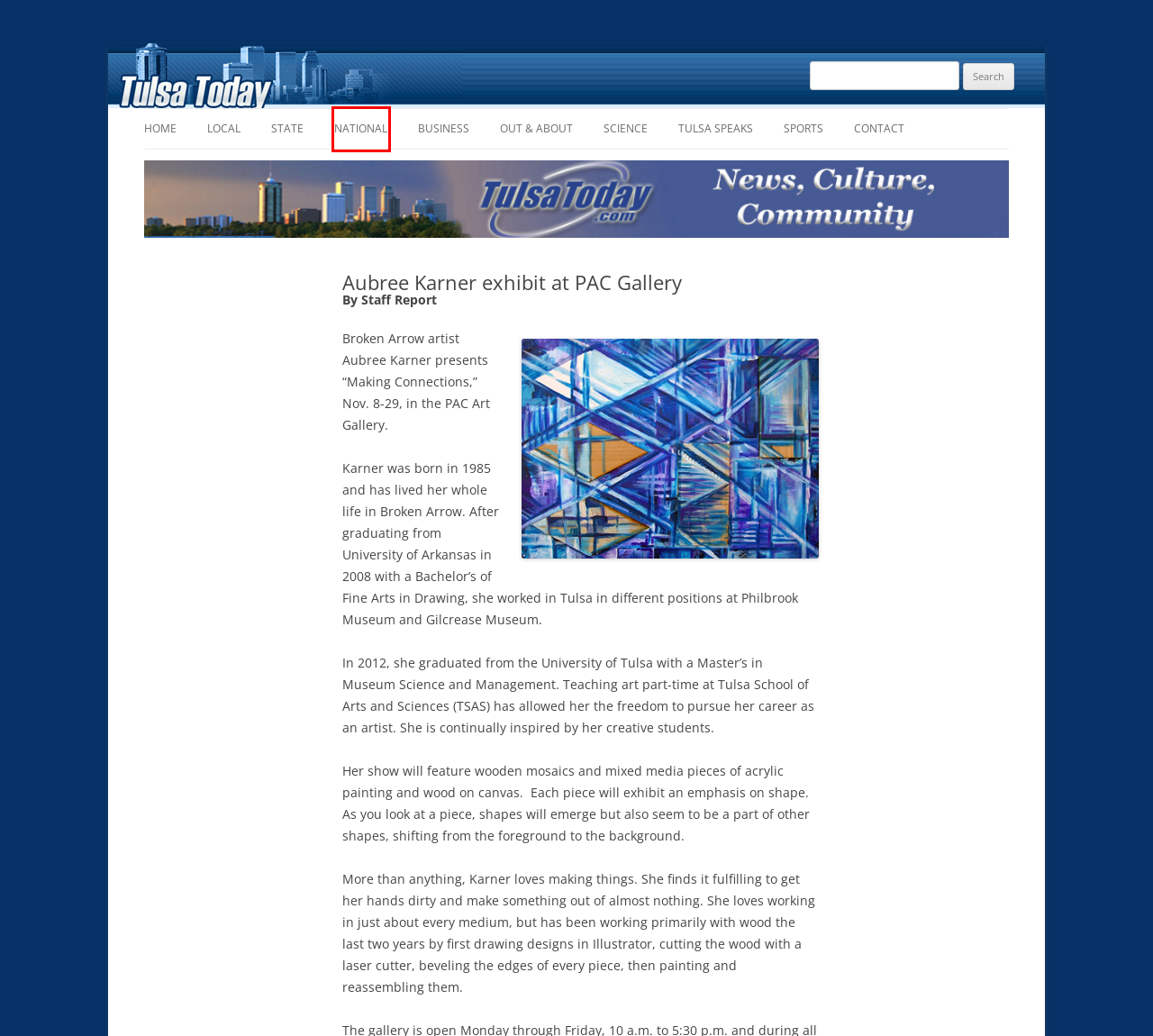Given a screenshot of a webpage with a red bounding box around an element, choose the most appropriate webpage description for the new page displayed after clicking the element within the bounding box. Here are the candidates:
A. State agencies to sell land and property | Tulsa Today
B. Sportsmen’s Caucus celebrates National Hunting and Fishing Day | Tulsa Today
C. Local innovation to replace aging bridges | Tulsa Today
D. National Day of Prayer | Tulsa Today
E. Contact | Tulsa Today
F. Science says liberals are psychotic | Tulsa Today
G. TU snaps skid in rout of UConn | Tulsa Today
H. Blog Tool, Publishing Platform, and CMS – WordPress.org

D